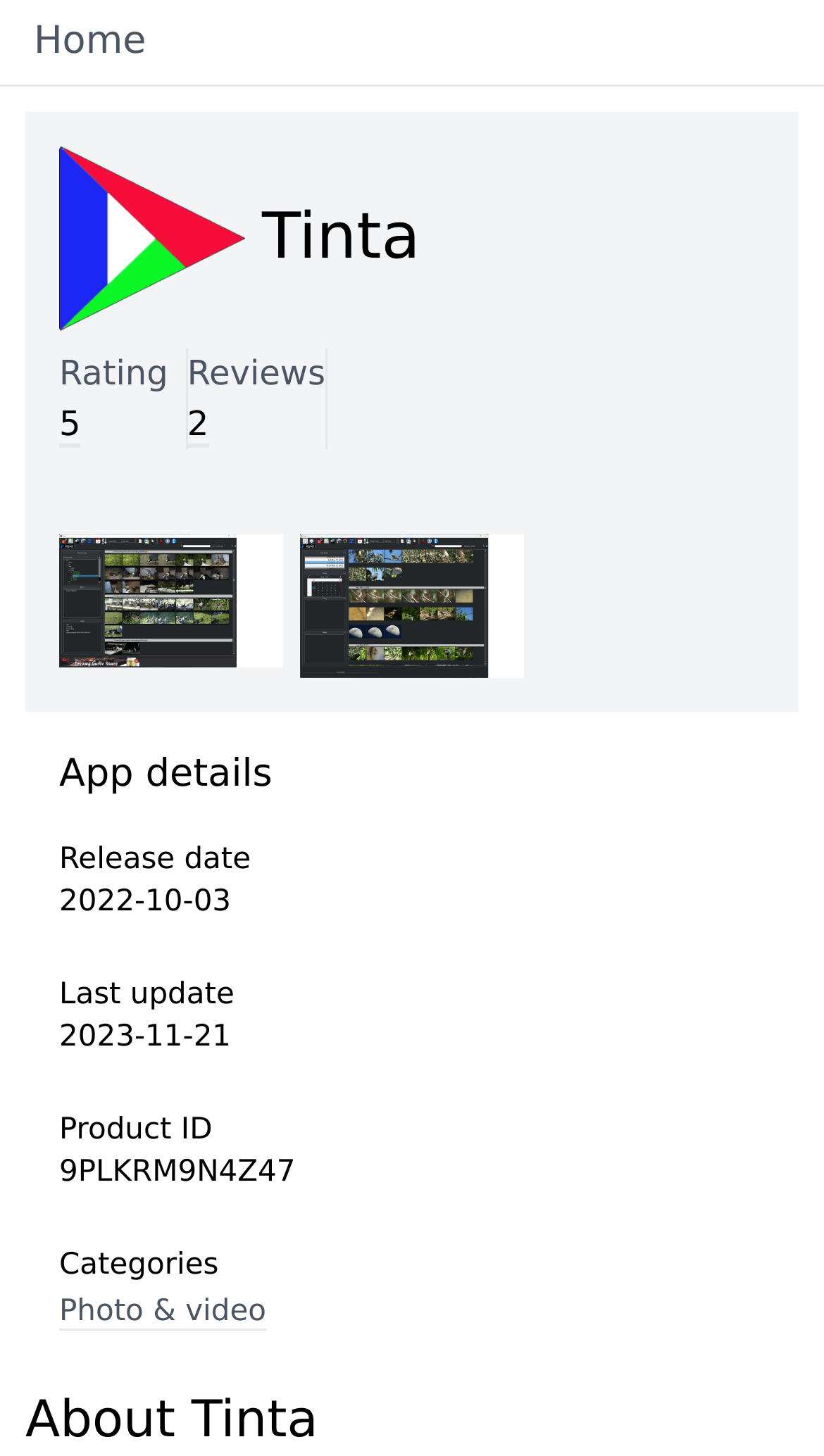What is the release date of Tinta?
Provide a one-word or short-phrase answer based on the image.

2022-10-03